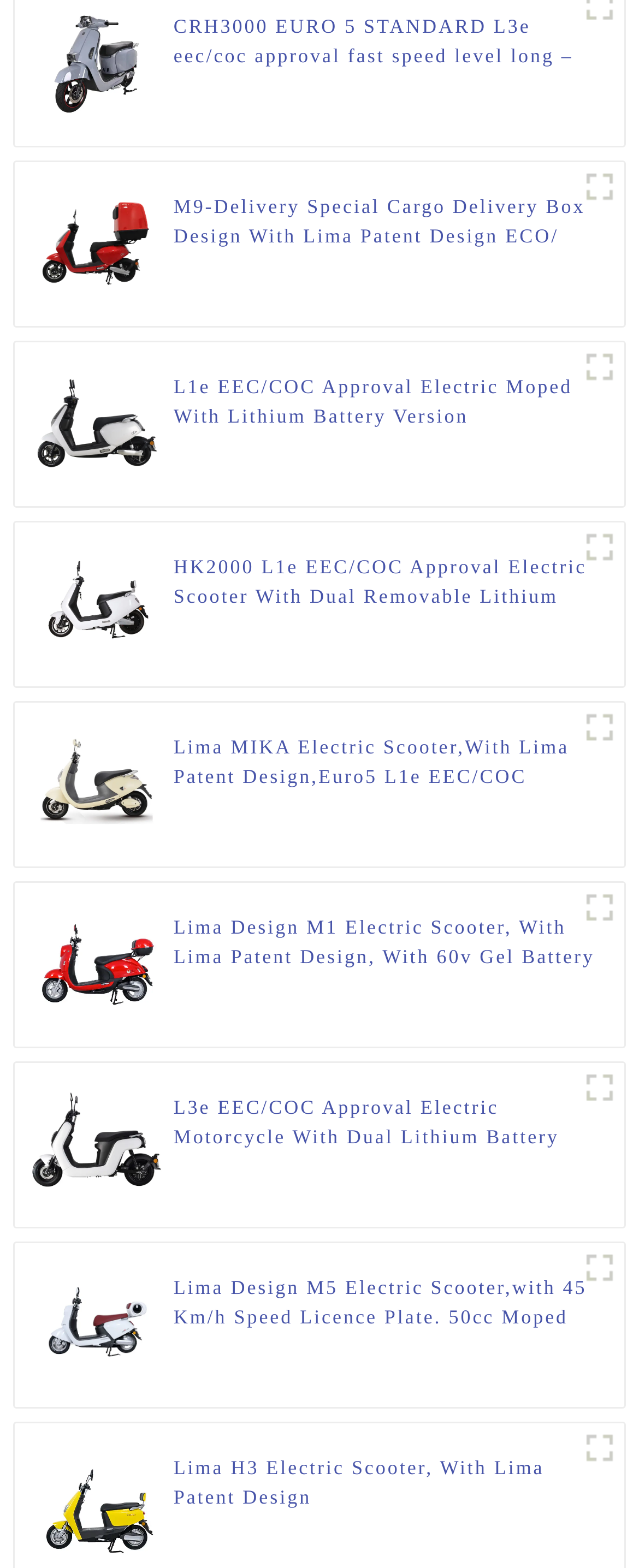What is the main product category on this webpage?
Using the image, elaborate on the answer with as much detail as possible.

Based on the multiple images and headings on the webpage, it appears that the main product category is electric vehicles, including scooters, motorcycles, and mopeds.